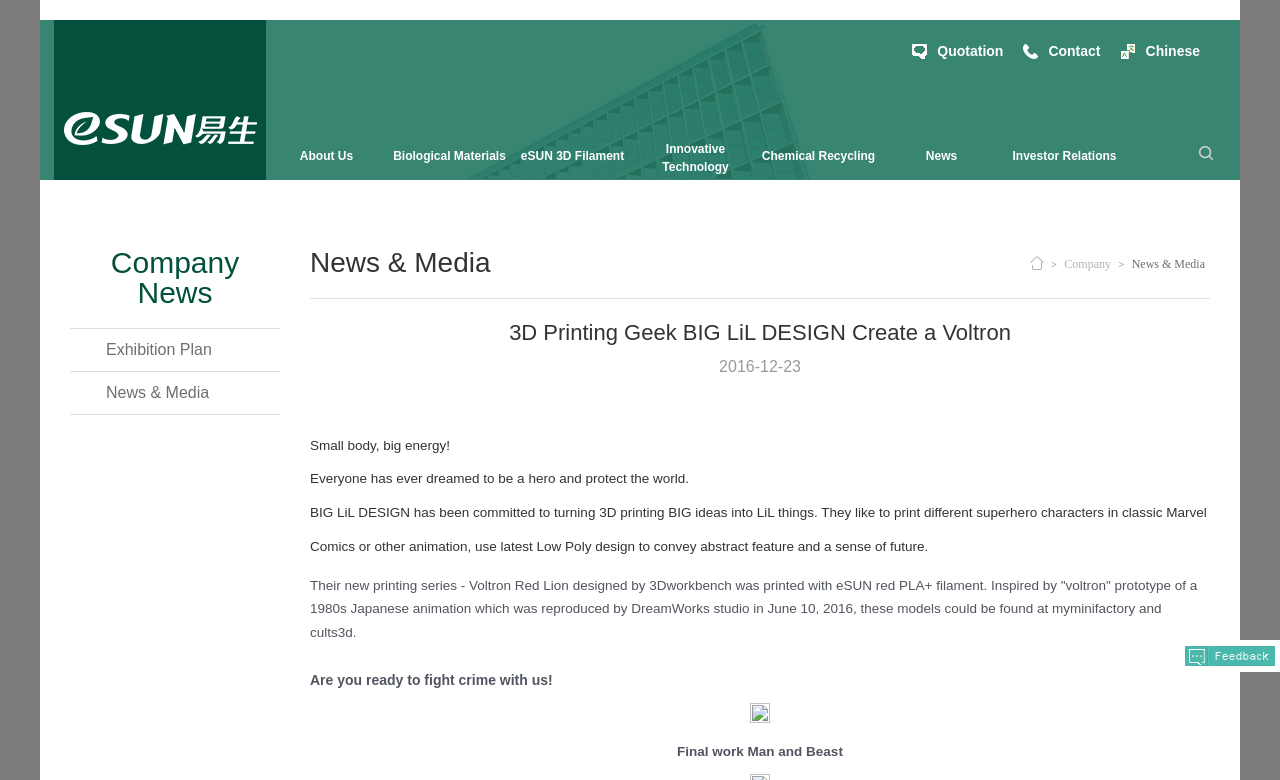Find the bounding box coordinates of the clickable area required to complete the following action: "View 'Biological Materials'".

[0.303, 0.179, 0.399, 0.219]